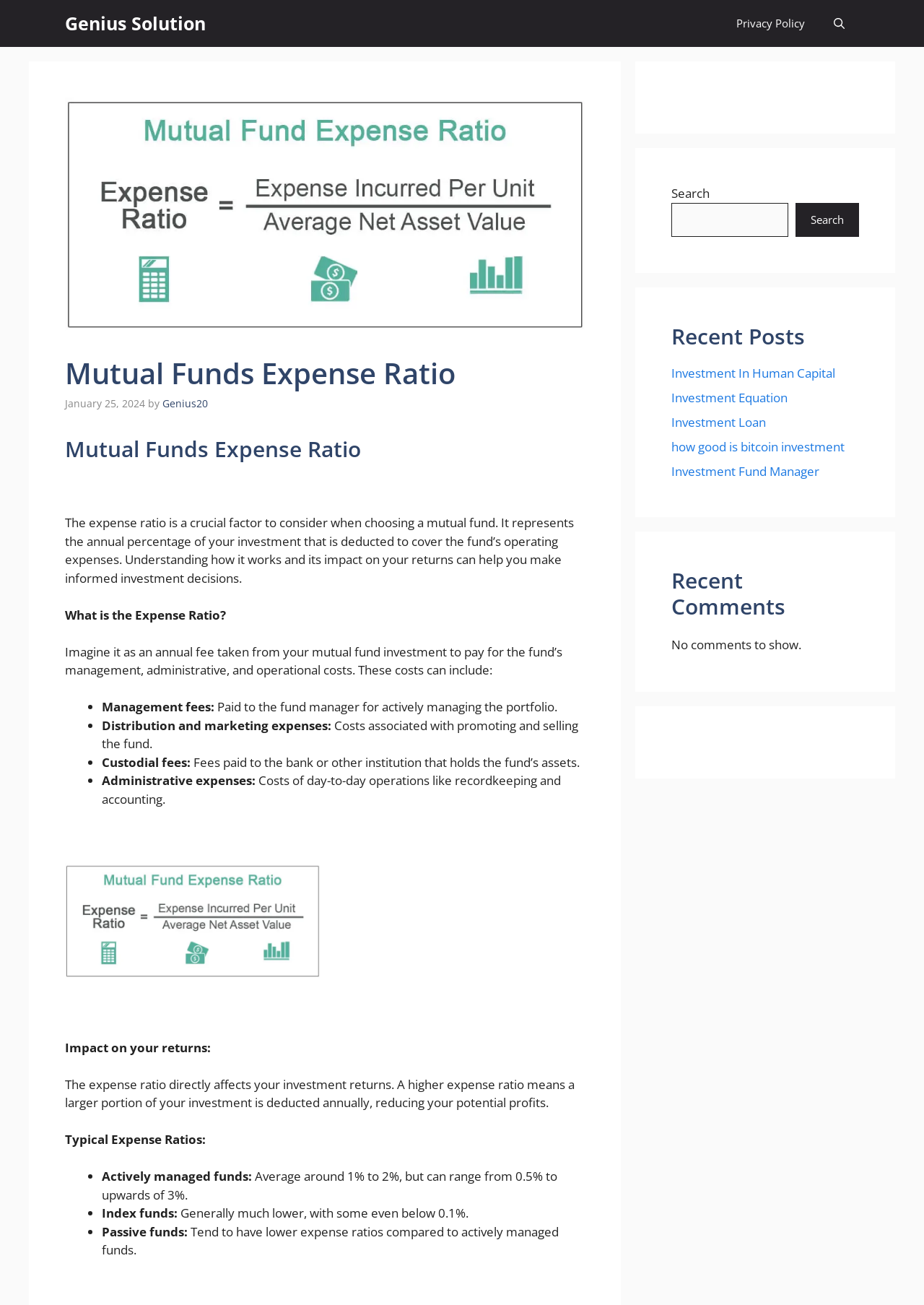Identify and generate the primary title of the webpage.

Mutual Funds Expense Ratio